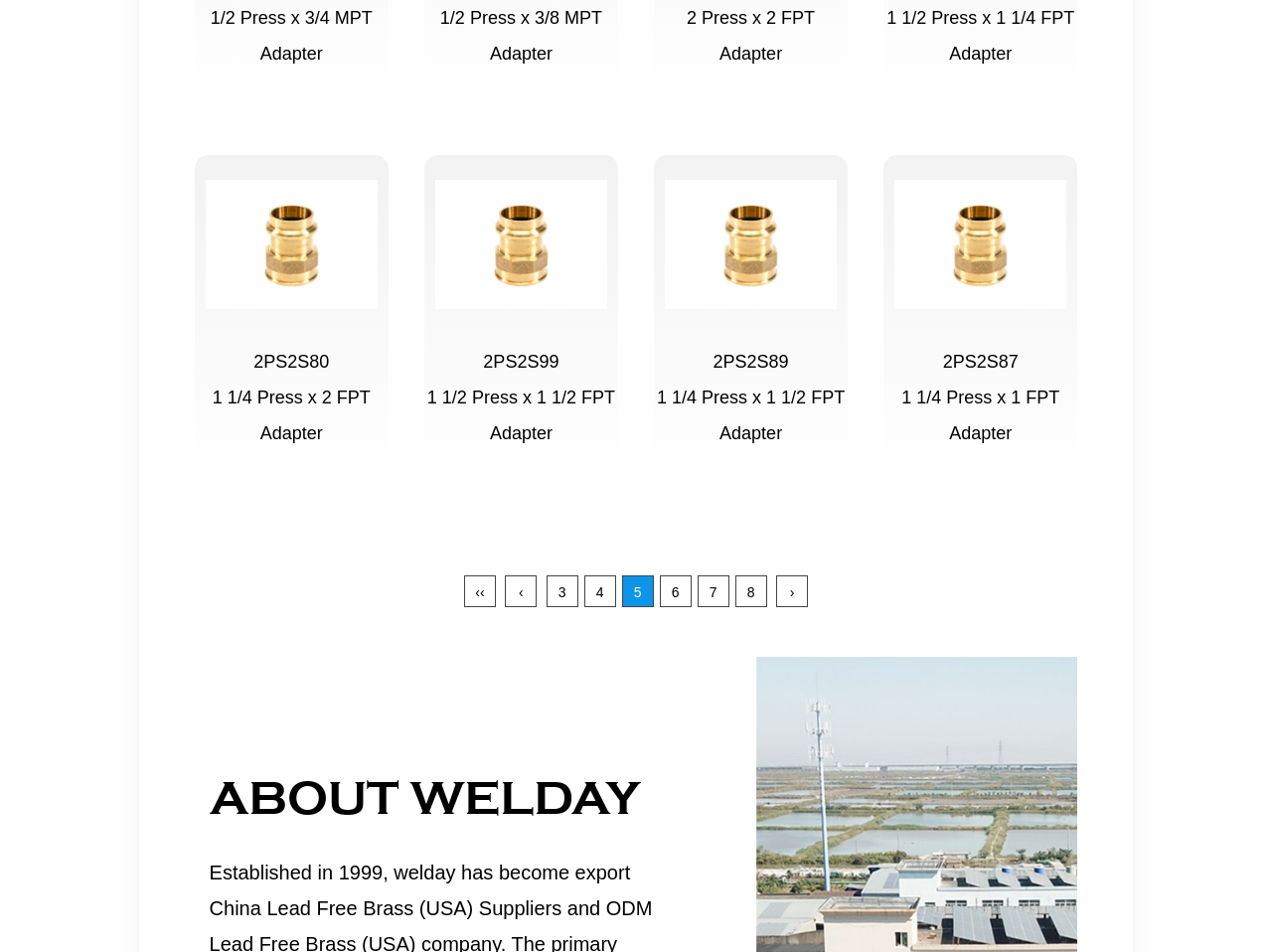Find the bounding box of the element with the following description: "›". The coordinates must be four float numbers between 0 and 1, formatted as [left, top, right, bottom].

[0.61, 0.605, 0.635, 0.638]